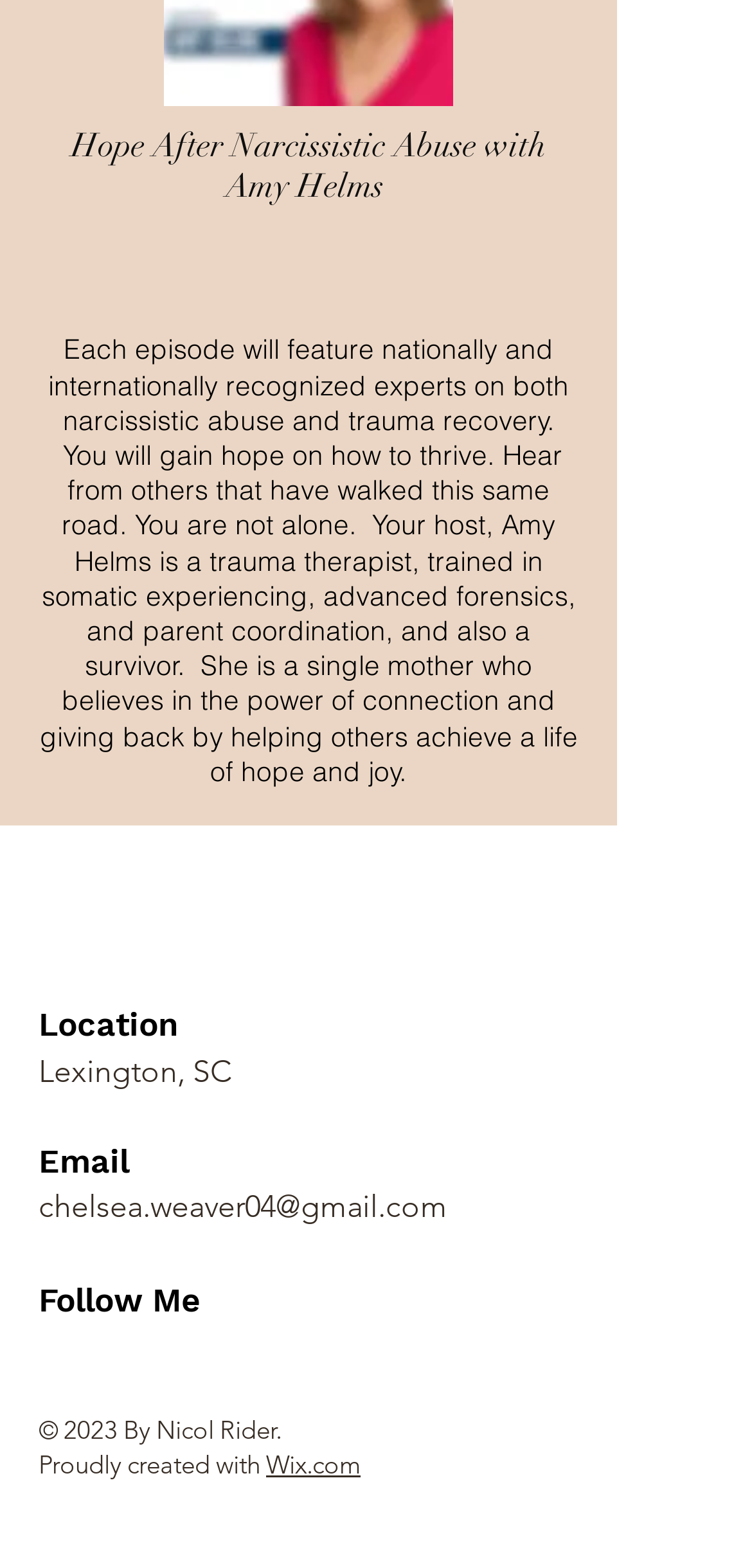Provide a brief response in the form of a single word or phrase:
What is the email address of the podcast?

chelsea.weaver04@gmail.com